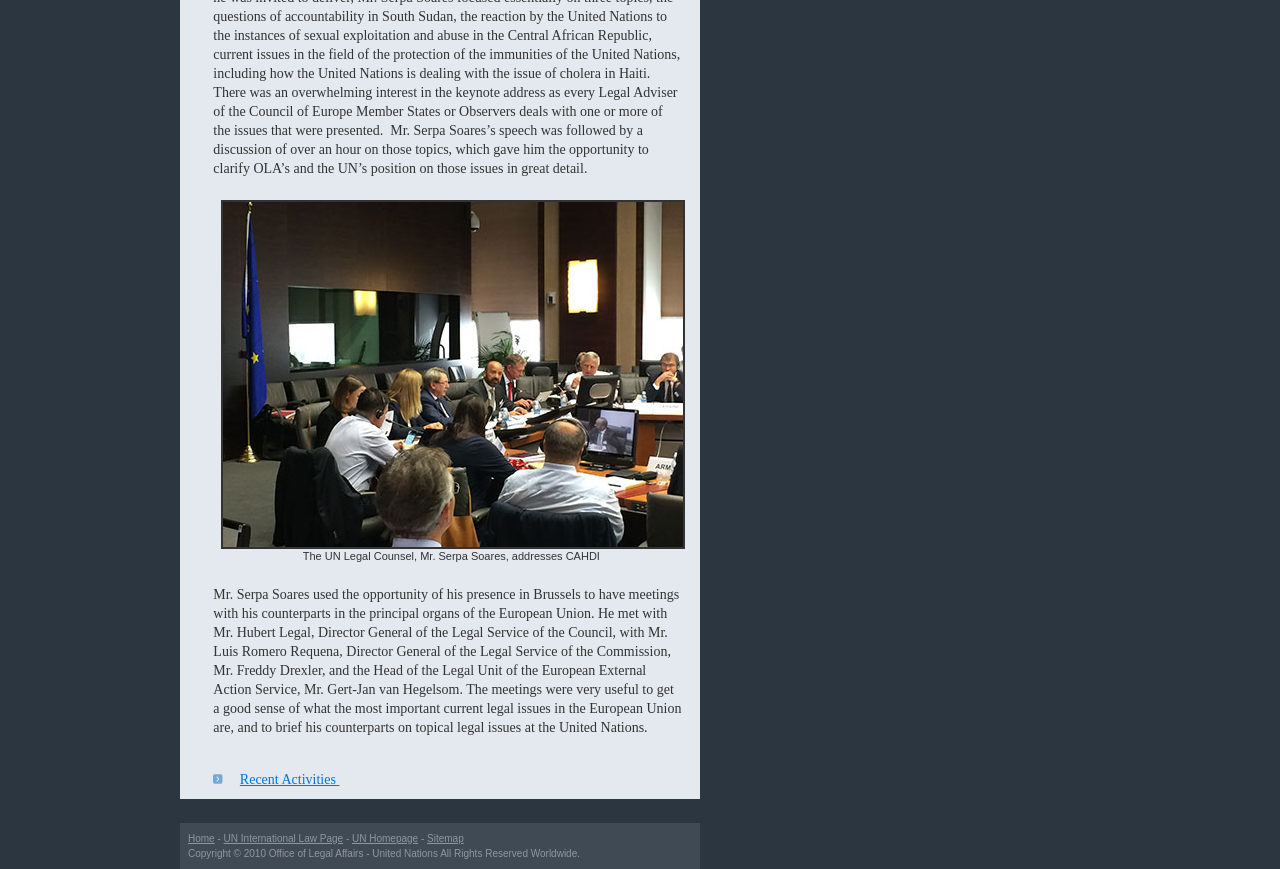How many people did Mr. Serpa Soares meet with?
Provide an in-depth and detailed answer to the question.

According to the text, Mr. Serpa Soares met with four people: Mr. Hubert Legal, Mr. Luis Romero Requena, Mr. Freddy Drexler, and Mr. Gert-Jan van Hegelsom.